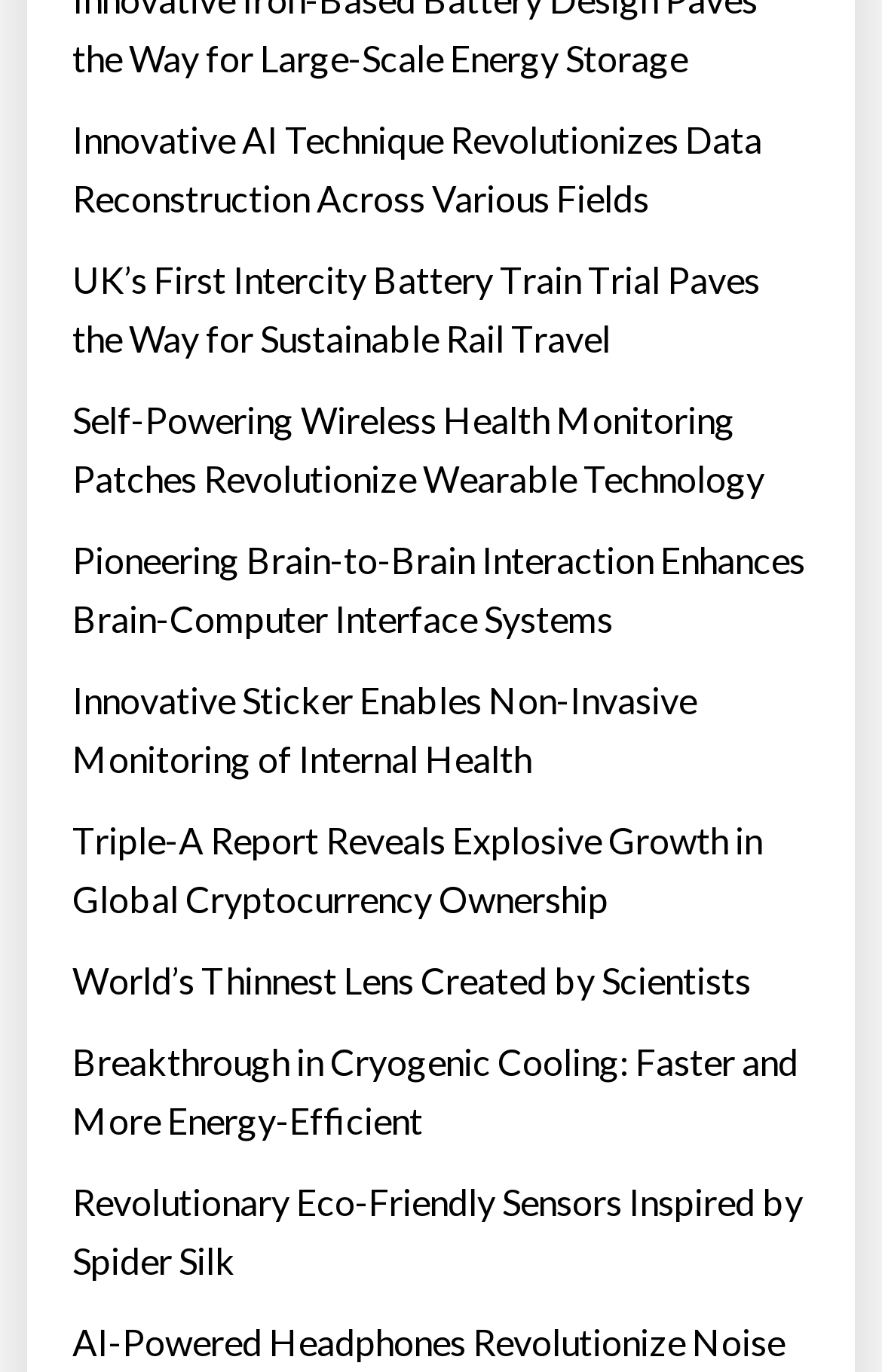Determine the bounding box coordinates of the clickable region to execute the instruction: "Discover breakthrough in cryogenic cooling". The coordinates should be four float numbers between 0 and 1, denoted as [left, top, right, bottom].

[0.082, 0.753, 0.918, 0.839]